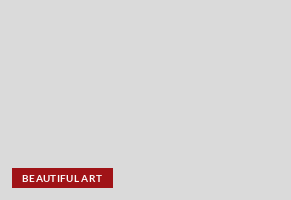What is the date indicated on the banner?
Please answer the question with a detailed and comprehensive explanation.

The date indicated on the banner is April 1, 2024, suggesting that the content is recent and timely, potentially related to recent updates in the realm of art-related news or events.